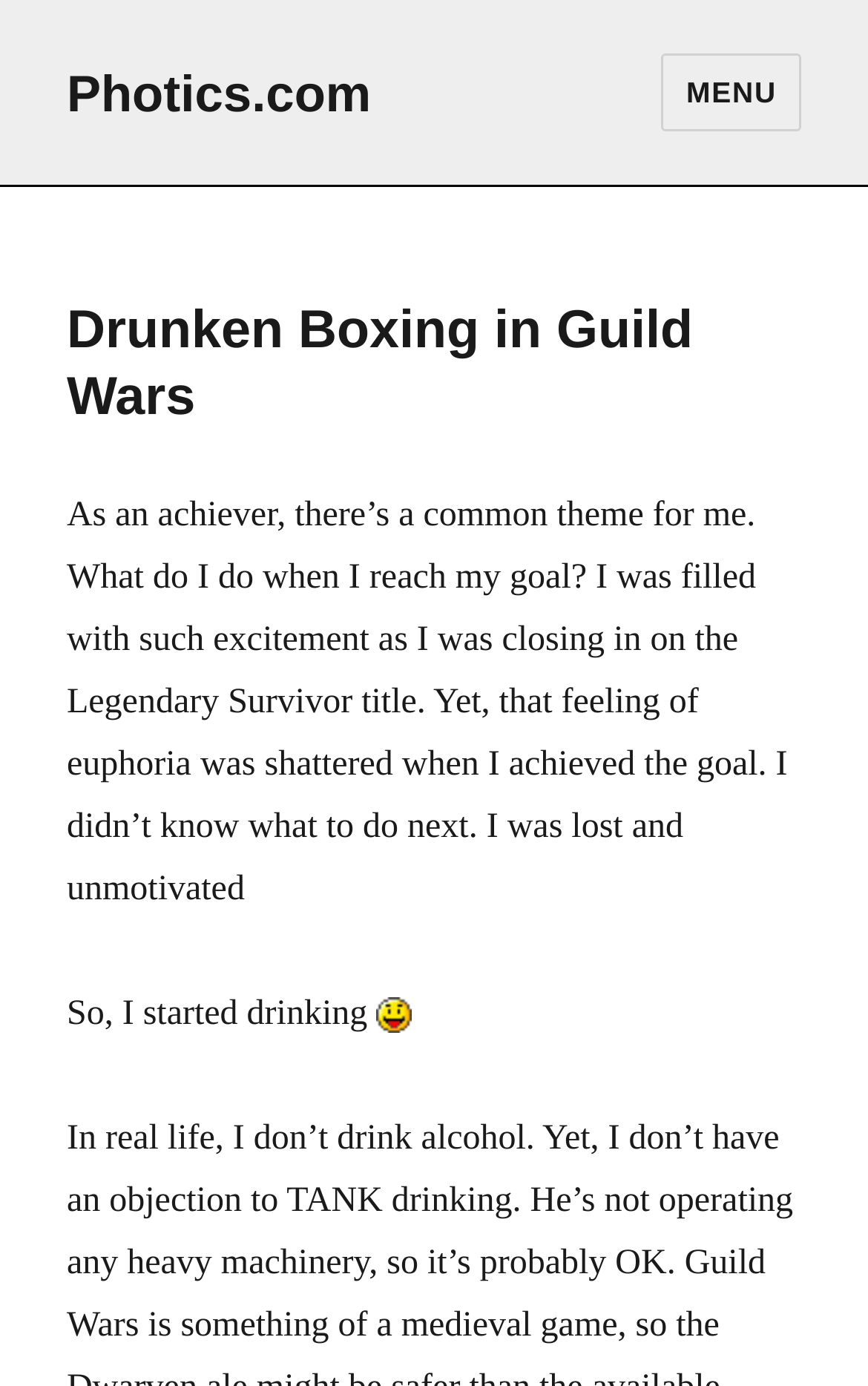Please identify the primary heading of the webpage and give its text content.

Drunken Boxing in Guild Wars